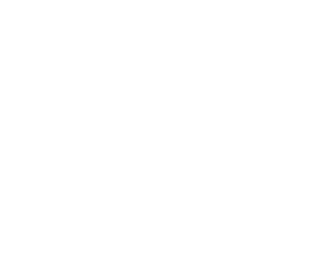Please provide a brief answer to the question using only one word or phrase: 
What is the purpose of treating the bamboo with mineral oil?

To preserve its appearance and durability